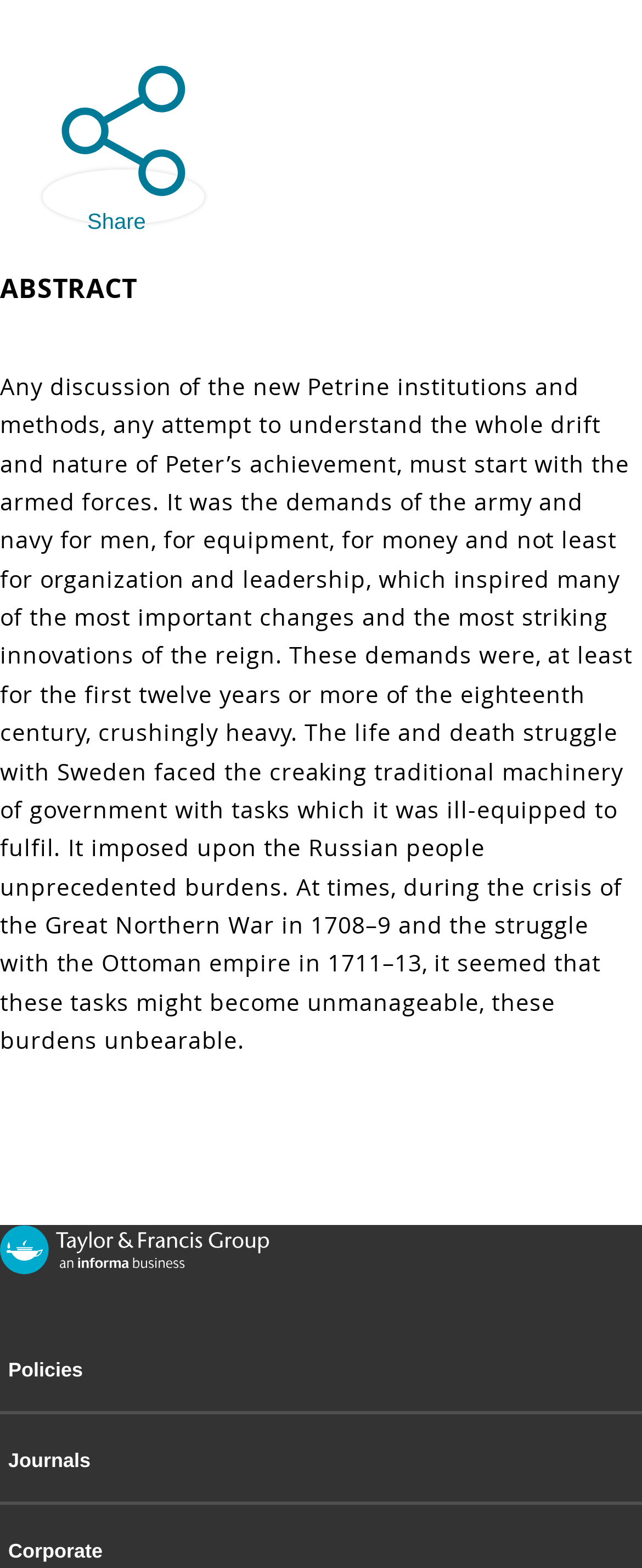What is the theme of the text?
Refer to the image and answer the question using a single word or phrase.

History